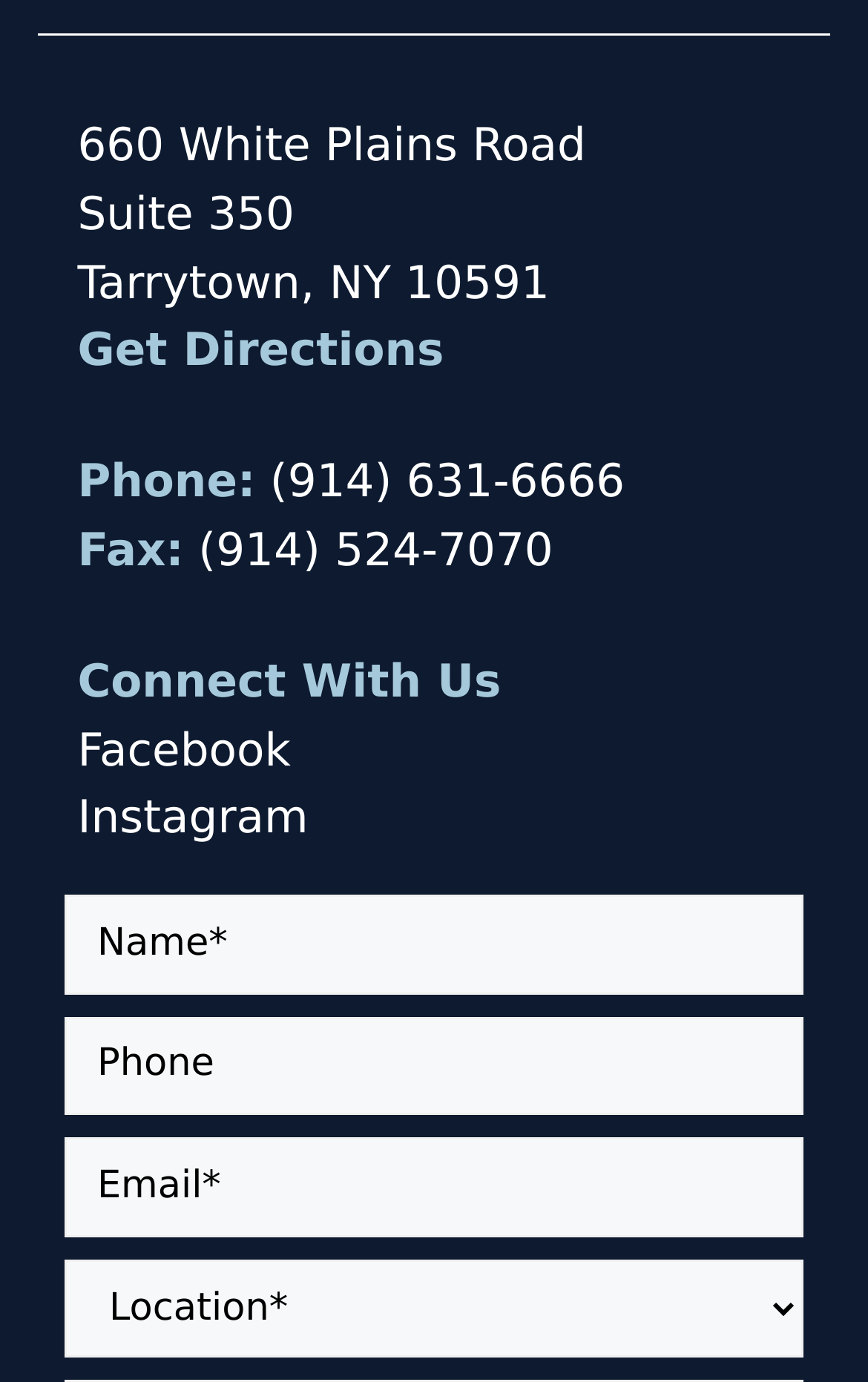From the element description: "(914) 631-6666", extract the bounding box coordinates of the UI element. The coordinates should be expressed as four float numbers between 0 and 1, in the order [left, top, right, bottom].

[0.311, 0.321, 0.72, 0.37]